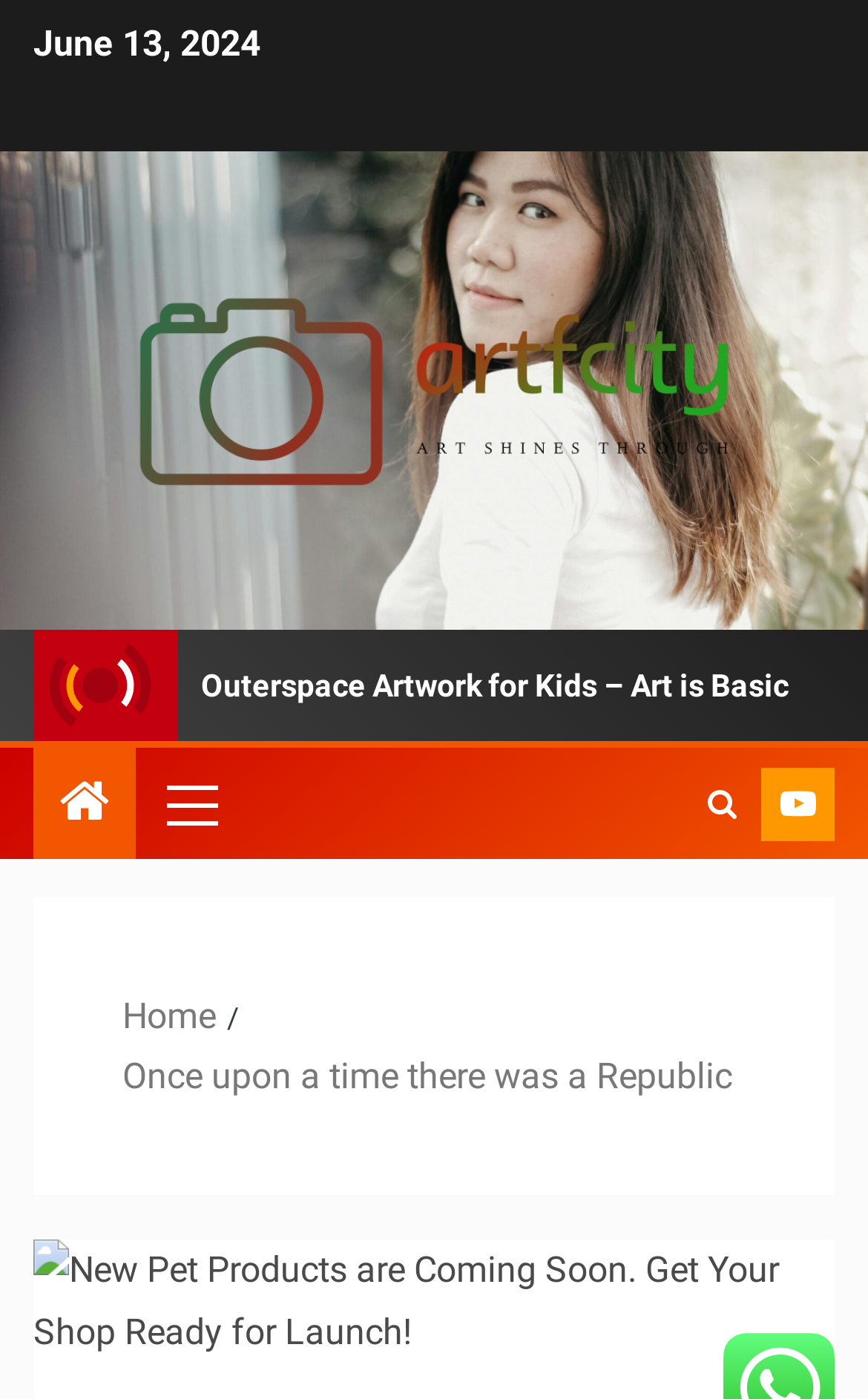Determine the bounding box coordinates for the UI element described. Format the coordinates as (top-left x, top-left y, bottom-right x, bottom-right y) and ensure all values are between 0 and 1. Element description: Dogma Whistle – Maniscalco Gallery

[0.116, 0.458, 0.932, 0.522]